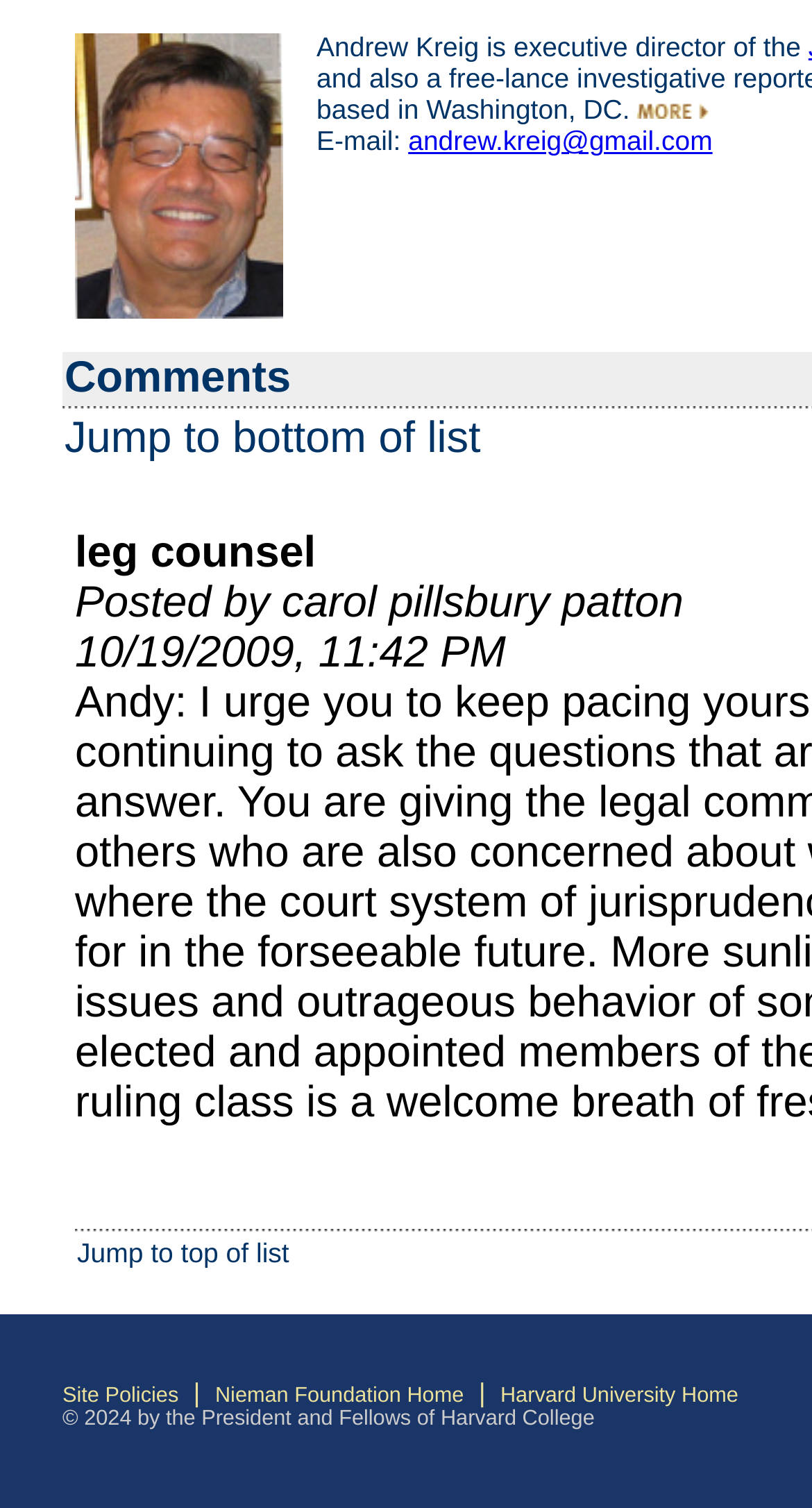Give the bounding box coordinates for this UI element: "Site Policies". The coordinates should be four float numbers between 0 and 1, arranged as [left, top, right, bottom].

[0.077, 0.919, 0.22, 0.934]